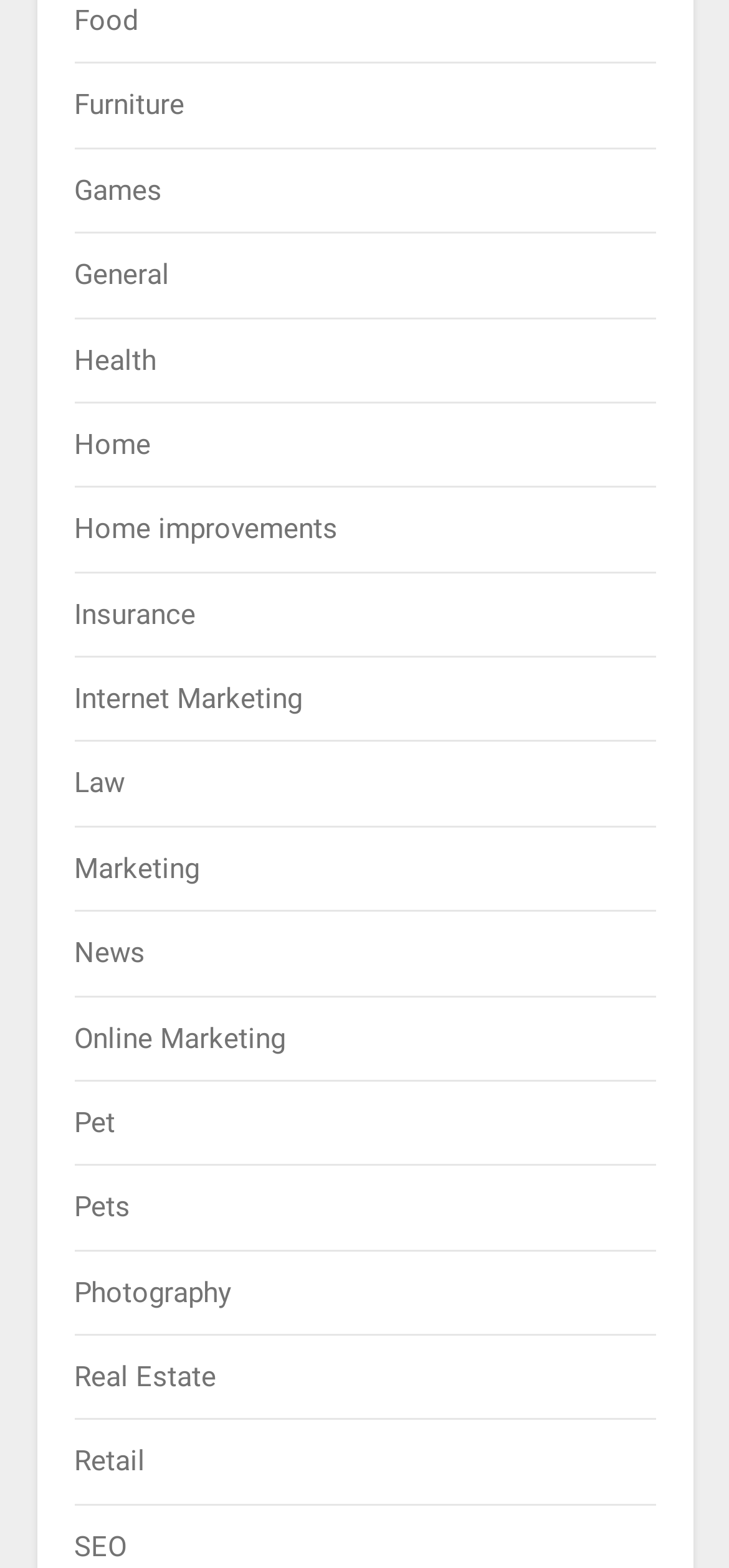Locate the bounding box of the user interface element based on this description: "Insurance".

[0.101, 0.381, 0.268, 0.402]